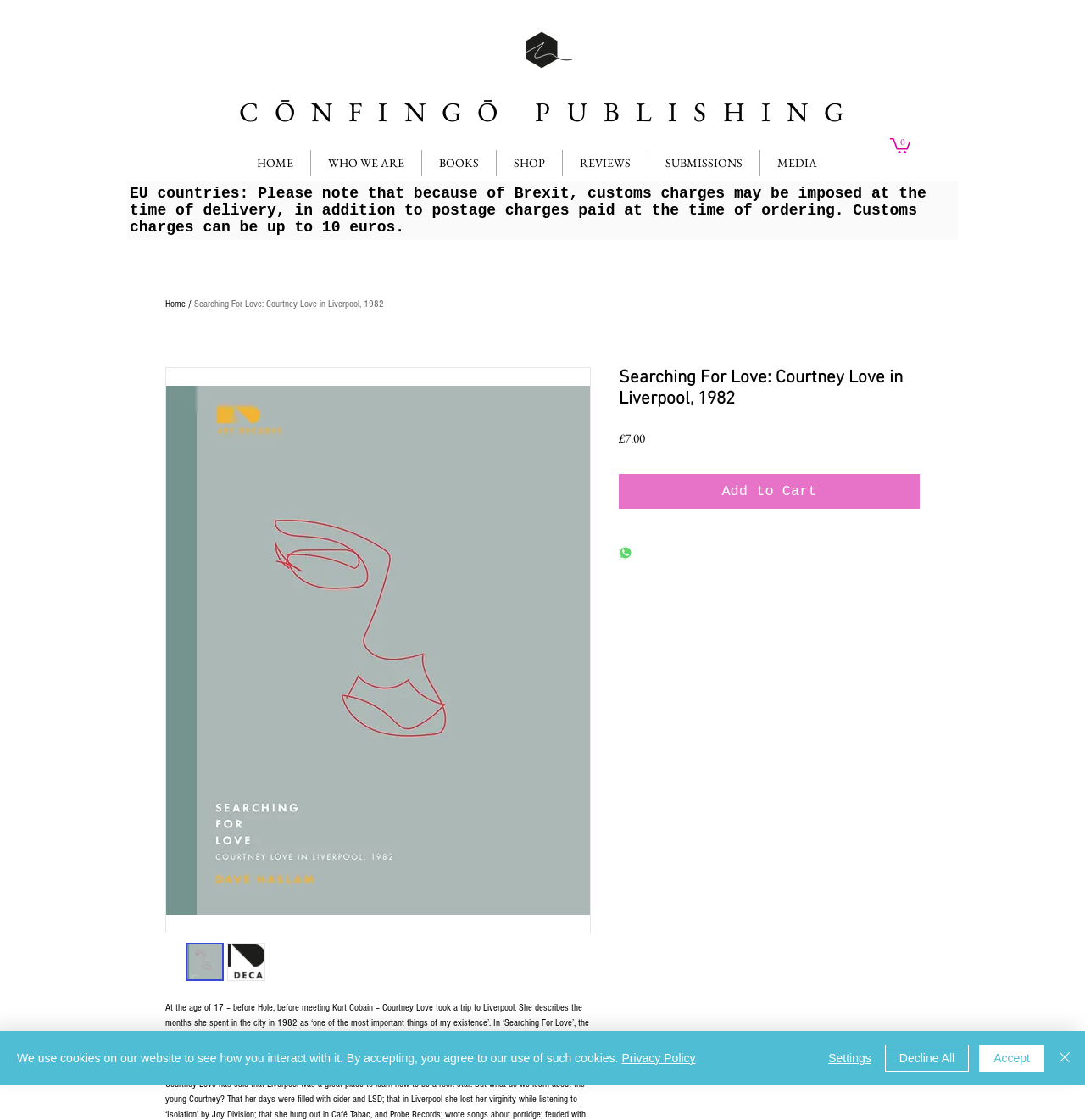Give a complete and precise description of the webpage's appearance.

This webpage is about a book titled "Searching For Love: Courtney Love in Liverpool, 1982" published by Confingo Publishing. At the top of the page, there is a logo of Confingo Publishing, followed by a navigation menu with links to different sections of the website, including "Home", "Who We Are", "Books", "Shop", "Reviews", "Submissions", and "Media". 

To the right of the navigation menu, there is a cart button with an icon, indicating that the cart is empty. Below the navigation menu, there is a notice about customs charges for EU countries due to Brexit.

The main content of the page is about the book, with a large image of the book cover on the left side. Above the image, there is a heading with the book title, and below the image, there is a brief description of the book, which tells the story of Courtney Love's trip to Liverpool in 1982. The description is followed by the price of the book, £7.00, and buttons to add the book to the cart or share it on WhatsApp.

At the very bottom of the page, there is a cookie policy alert with buttons to accept, decline, or adjust the cookie settings.